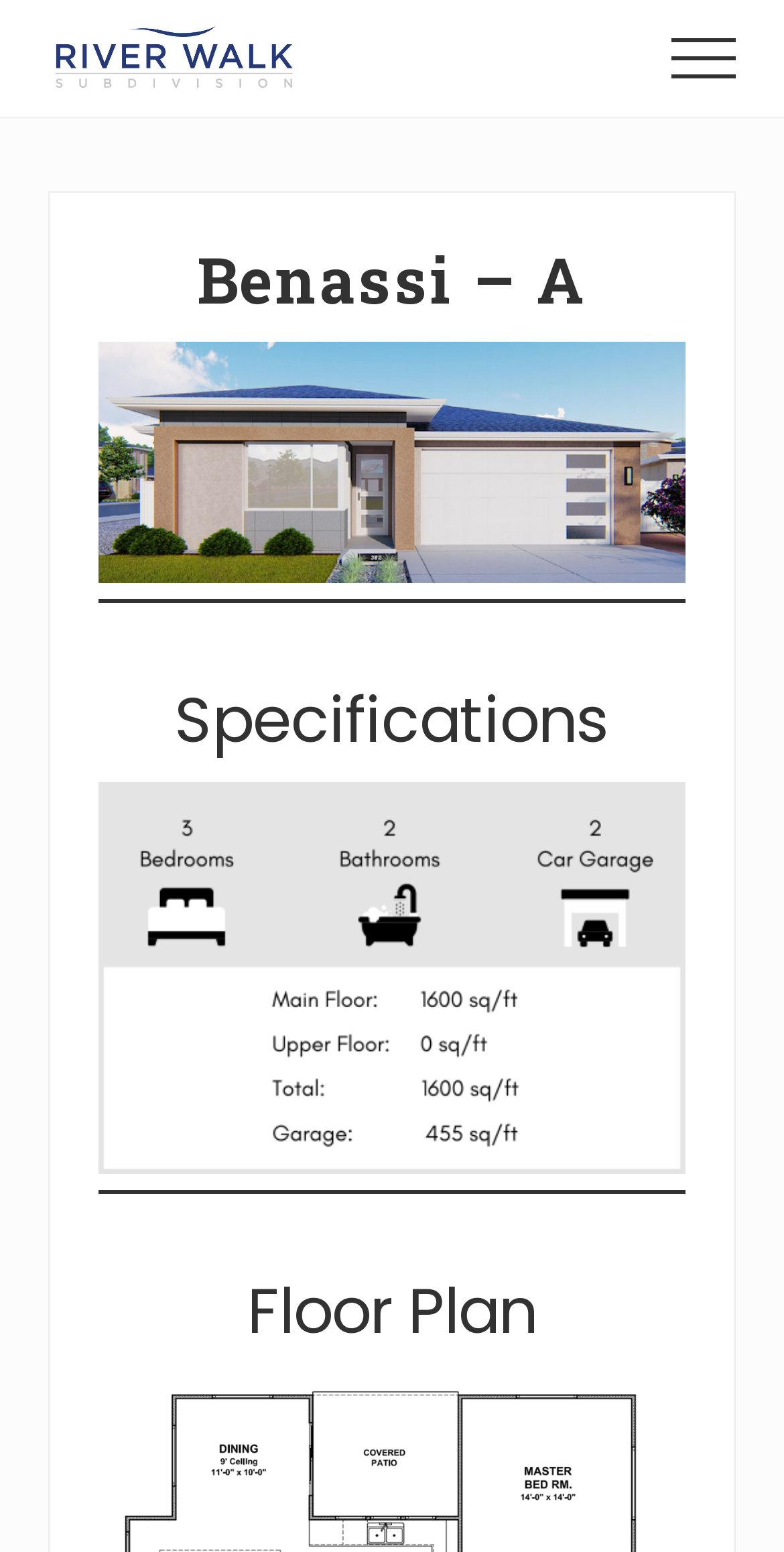Give a detailed overview of the webpage's appearance and contents.

The webpage is about Benassi – A, a new construction home development. At the top left corner, there are two links, "Menu" and "Skip to main content", which are likely navigation elements. Below these links, there is a prominent link "River Walk Subdivision in Grand Junction Colorado" with an accompanying image, which suggests that this is a key feature or location of the development.

To the right of the image, there is a heading "New Construction Homes", which indicates the type of properties available. On the opposite side of the page, at the top right corner, there is a button labeled "Menu" that, when pressed, expands to reveal more content.

The expanded menu section contains a heading "Benassi – A" followed by a figure, likely an image or logo. Below this, there is a horizontal separator, and then a heading "Specifications" accompanied by another figure. Further down, there is another horizontal separator, and finally, a heading "Floor Plan". The layout suggests that these sections provide detailed information about the properties, with the floor plan being a key aspect.